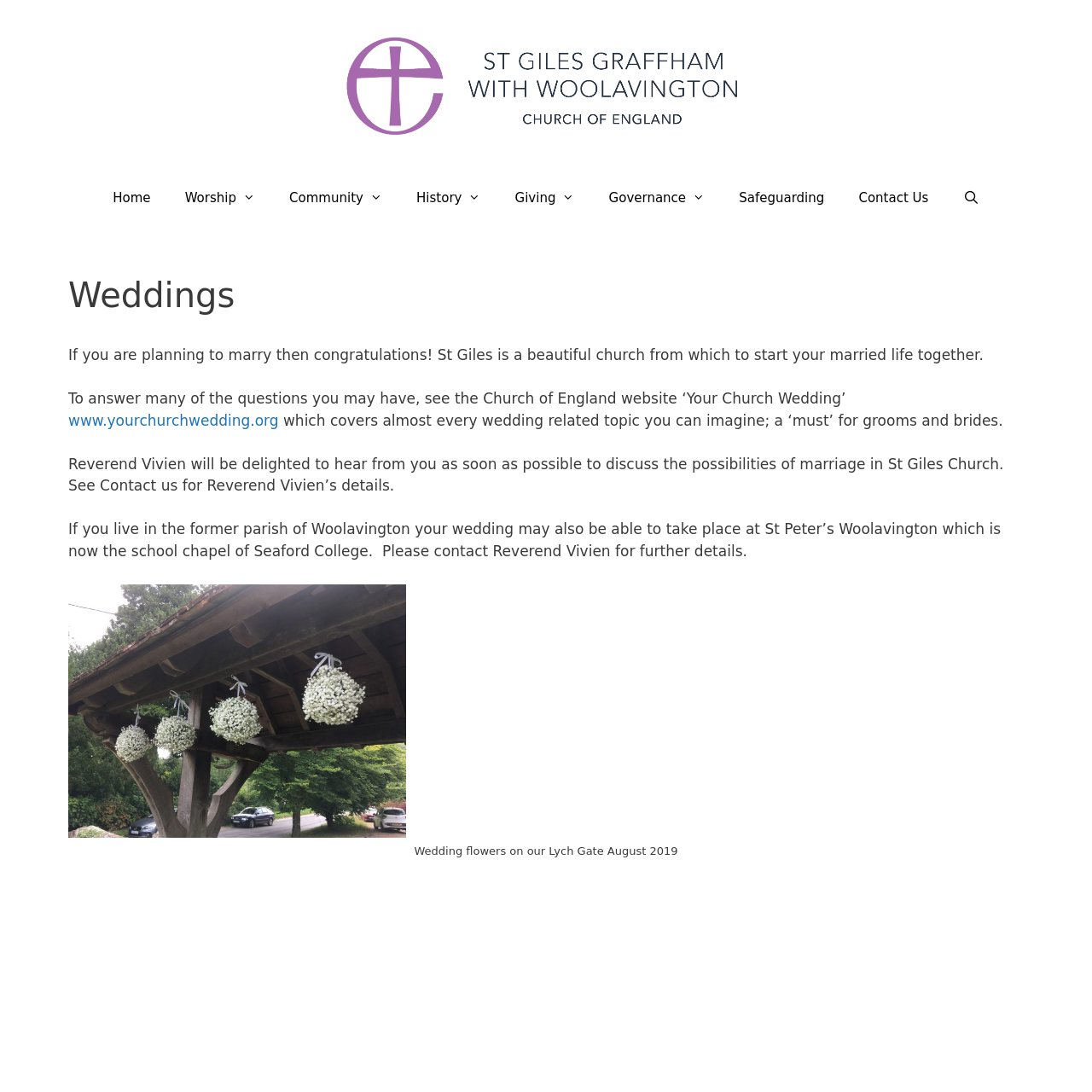Please find the bounding box for the UI element described by: "Contact Us".

[0.771, 0.158, 0.866, 0.205]